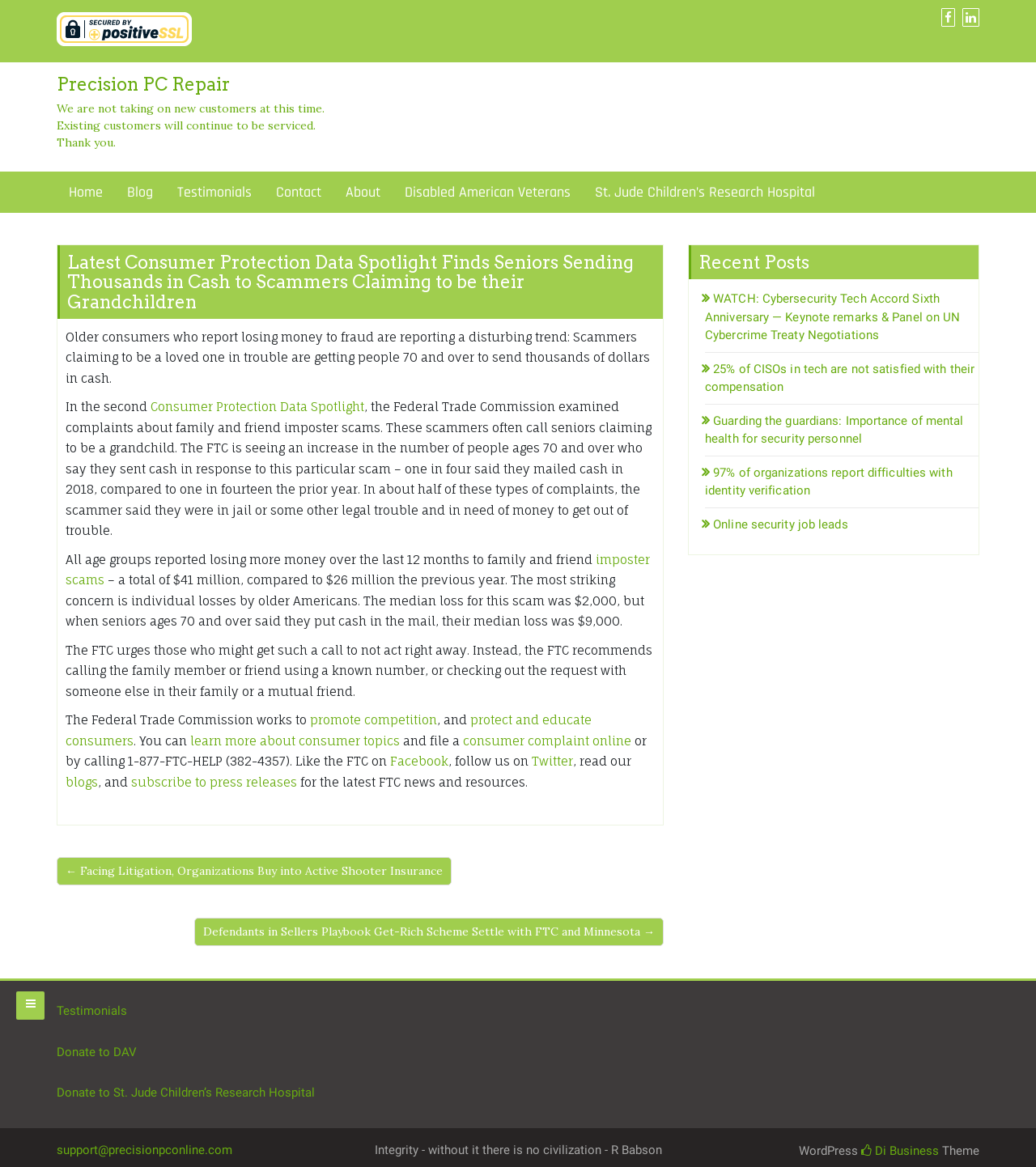Please identify the coordinates of the bounding box for the clickable region that will accomplish this instruction: "Explore the 'Collections' section".

None